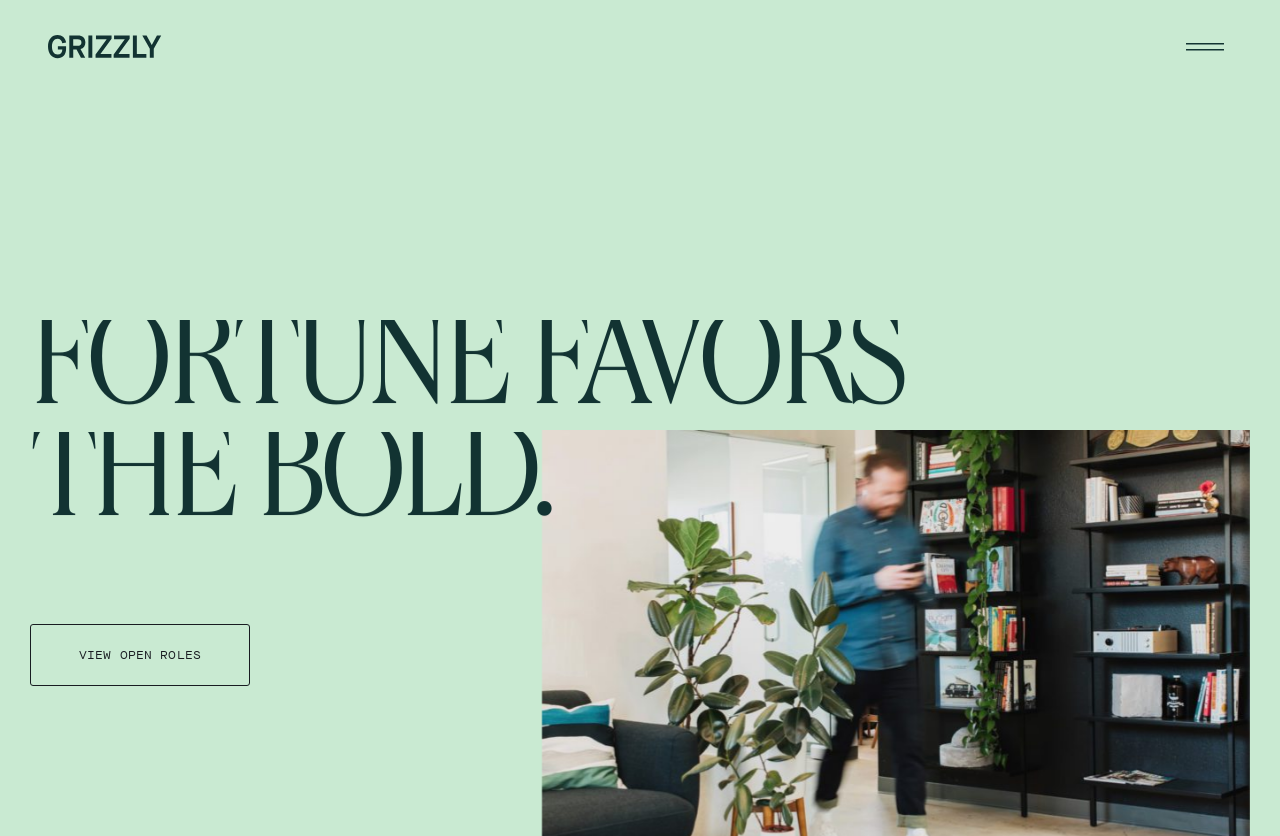Give the bounding box coordinates for the element described as: "aria-label="Toggle navigation menu"".

[0.92, 0.038, 0.962, 0.074]